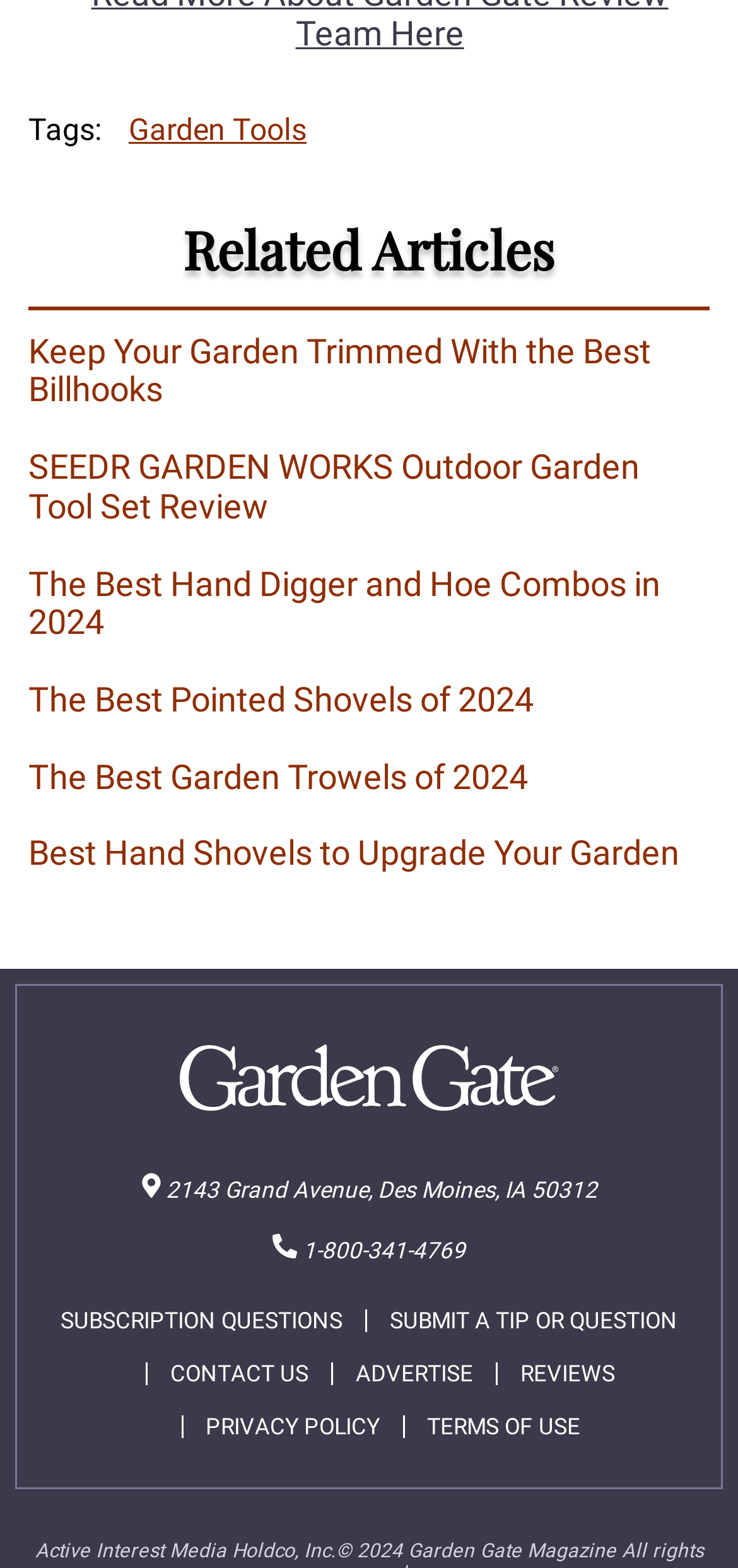Please specify the bounding box coordinates of the clickable region to carry out the following instruction: "Contact using phone number '1-800-341-4769'". The coordinates should be four float numbers between 0 and 1, in the format [left, top, right, bottom].

[0.41, 0.789, 0.631, 0.806]